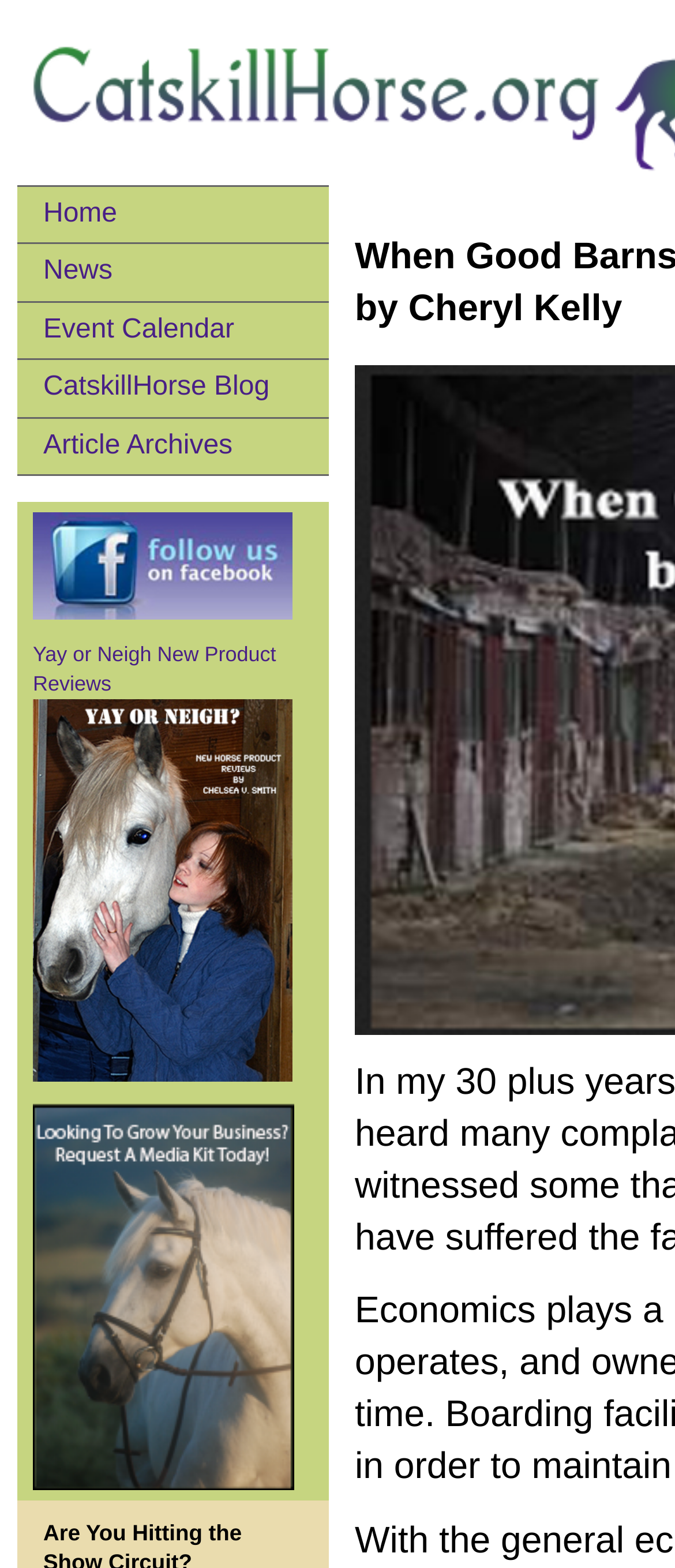Determine the bounding box for the described HTML element: "Flowactivo". Ensure the coordinates are four float numbers between 0 and 1 in the format [left, top, right, bottom].

None